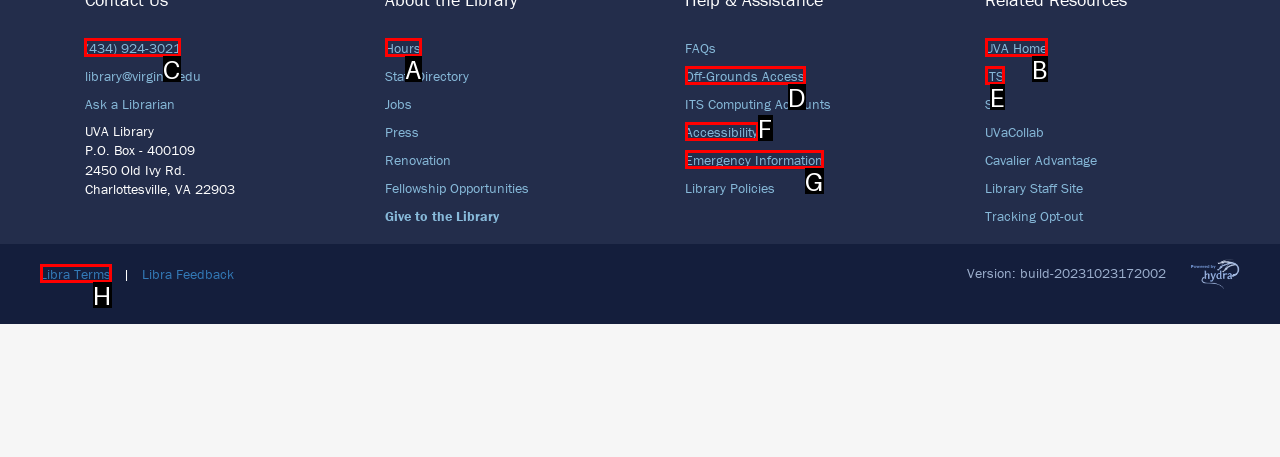Indicate the letter of the UI element that should be clicked to accomplish the task: View Avrahom-Moishe Erlenwein's profile. Answer with the letter only.

None